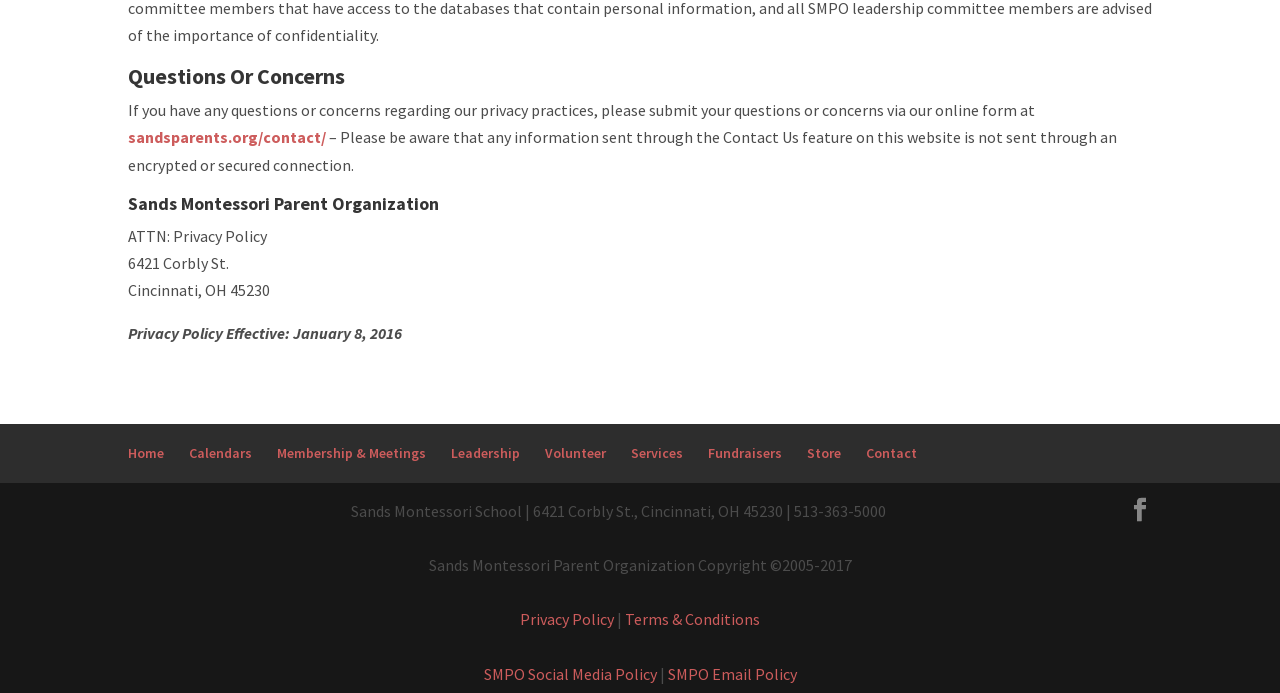What is the address of Sands Montessori School?
Look at the image and answer the question using a single word or phrase.

6421 Corbly St., Cincinnati, OH 45230